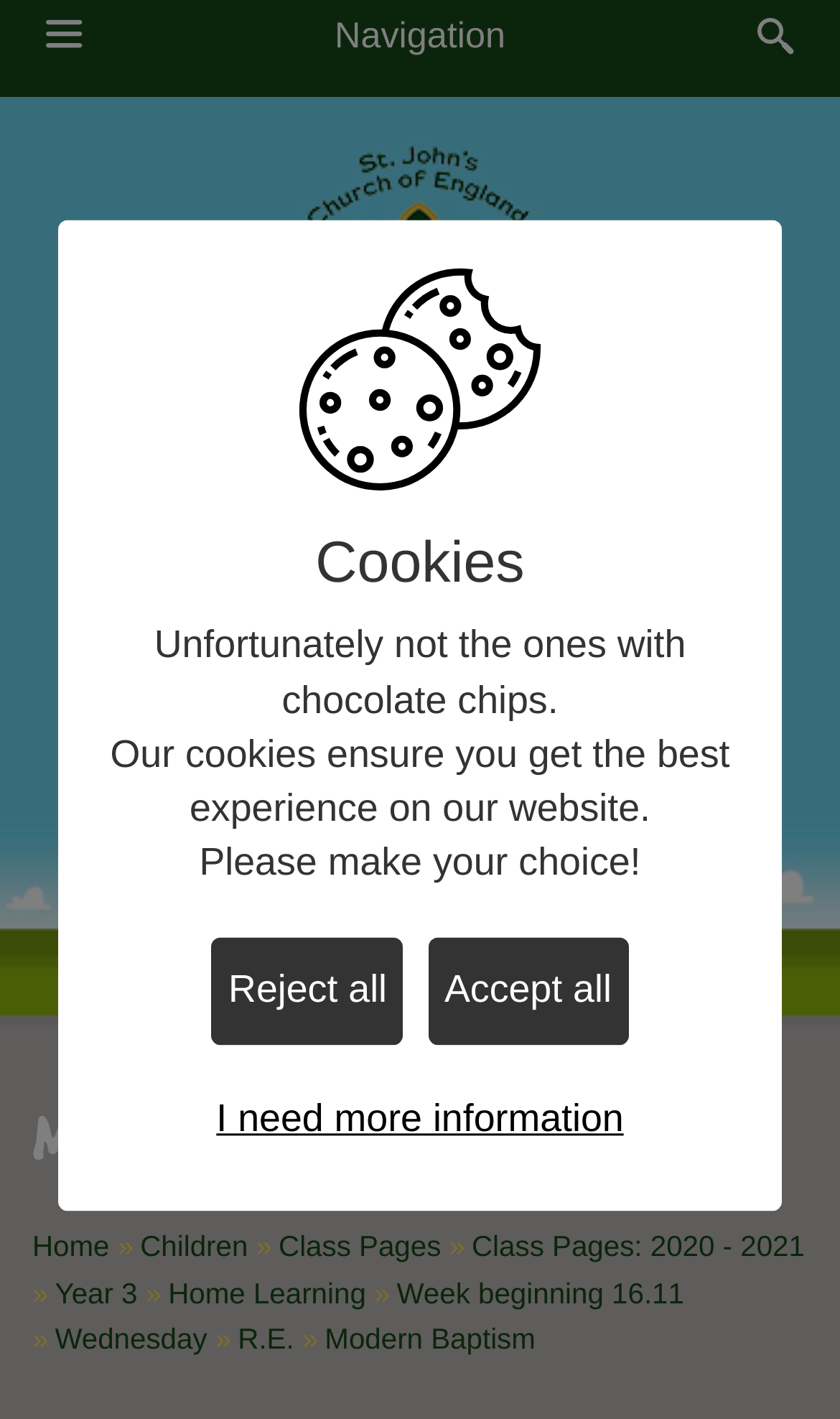Identify the bounding box coordinates of the clickable region to carry out the given instruction: "Read the 'Headteacher Welcome' message".

[0.0, 0.0, 0.887, 0.066]